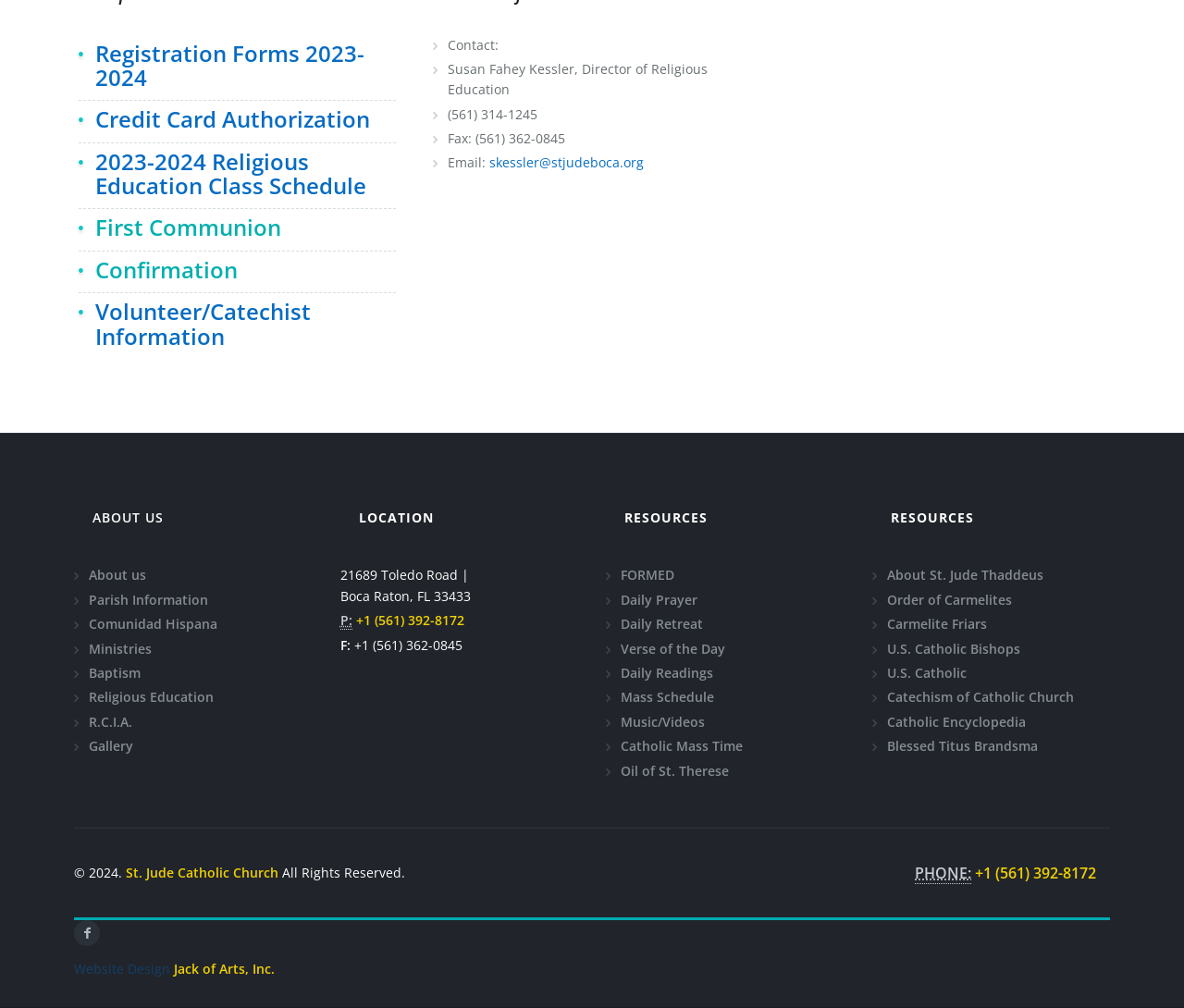Locate the bounding box of the UI element based on this description: "Catholic Encyclopedia". Provide four float numbers between 0 and 1 as [left, top, right, bottom].

[0.749, 0.707, 0.866, 0.725]